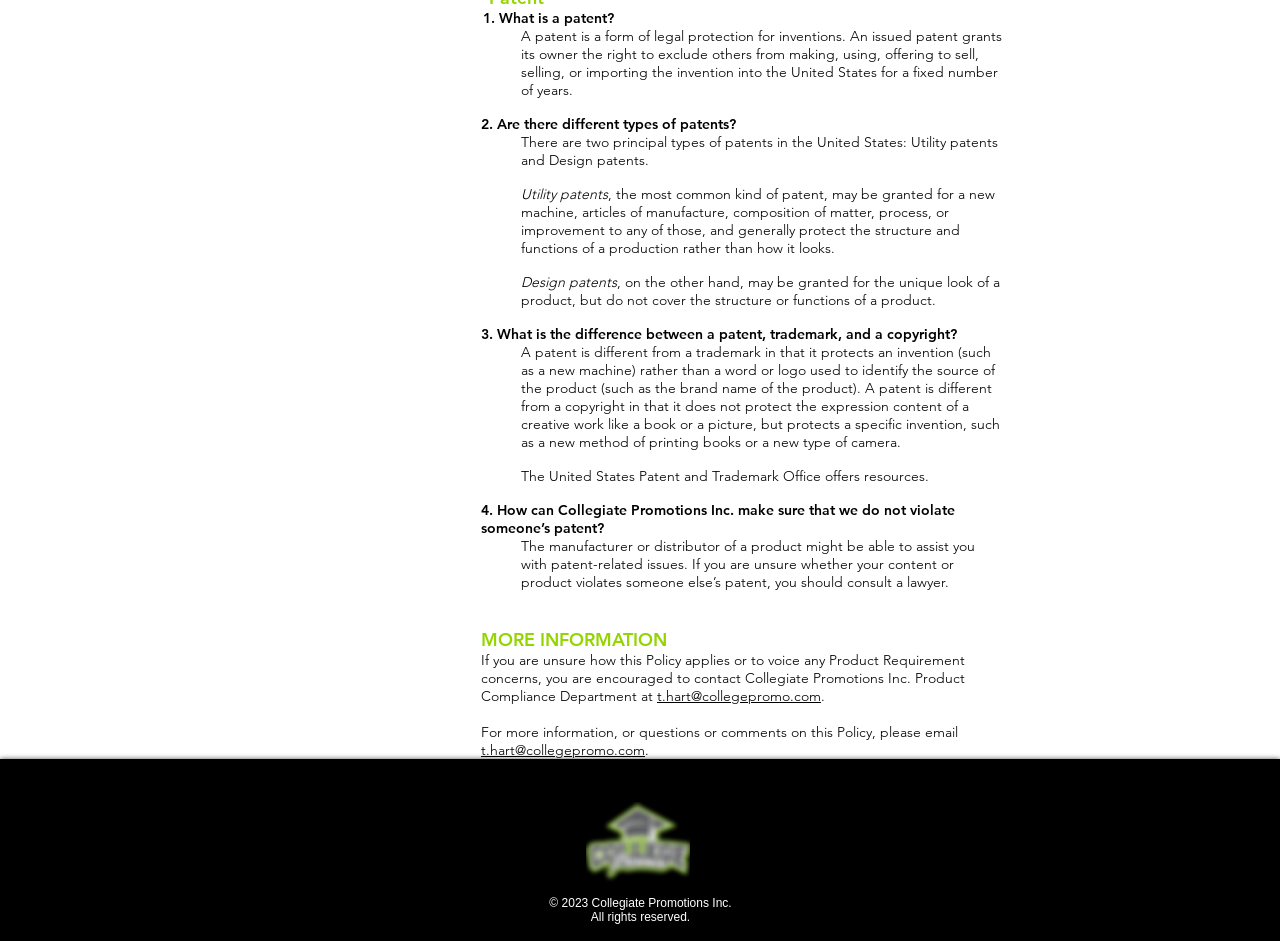Using the details in the image, give a detailed response to the question below:
What is the difference between a patent and a trademark?

According to the webpage, a patent is different from a trademark in that it protects an invention, such as a new machine, rather than a word or logo used to identify the source of the product, such as the brand name of the product.